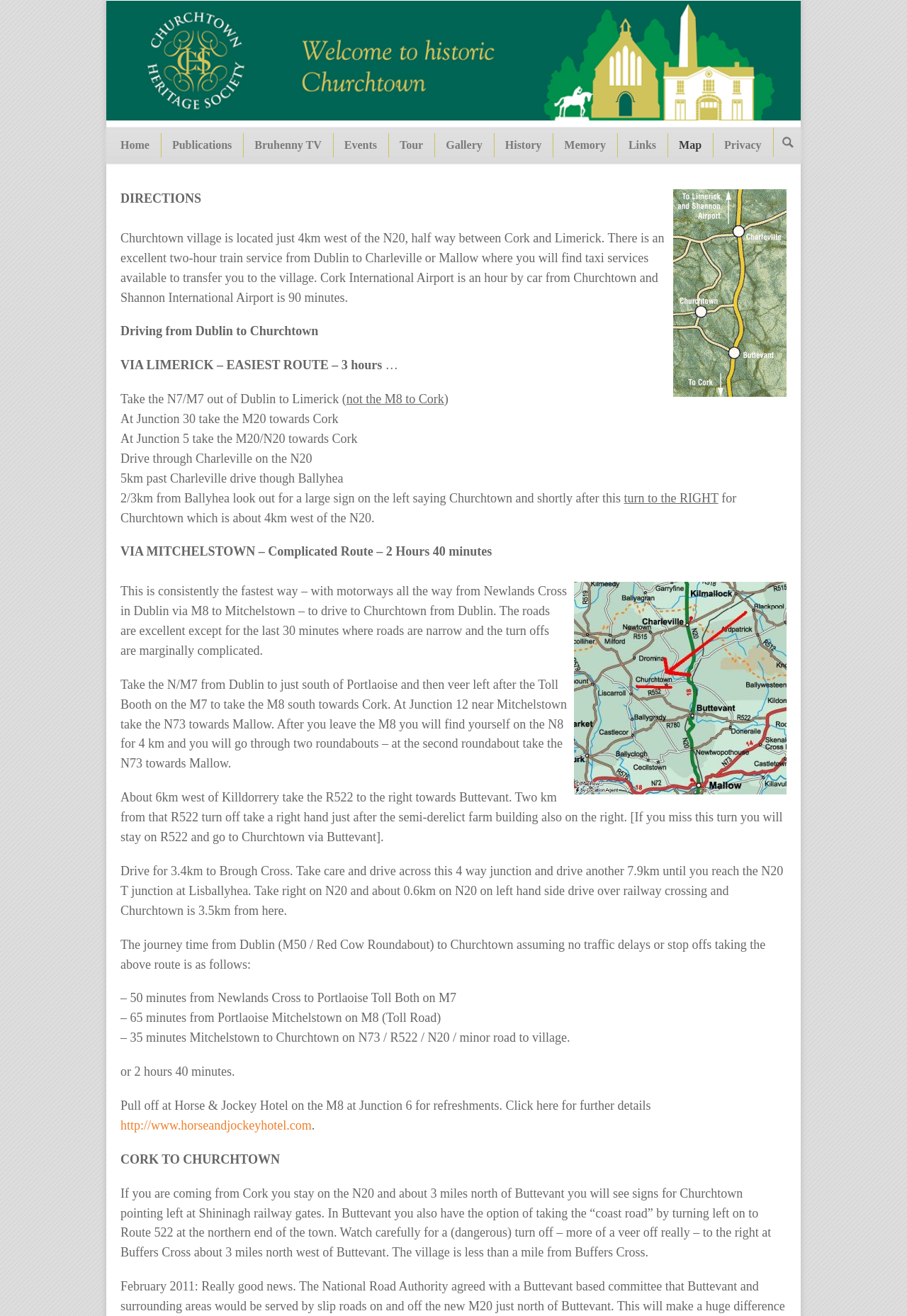Answer the question in a single word or phrase:
What is the name of the hotel mentioned on the webpage?

Horse & Jockey Hotel